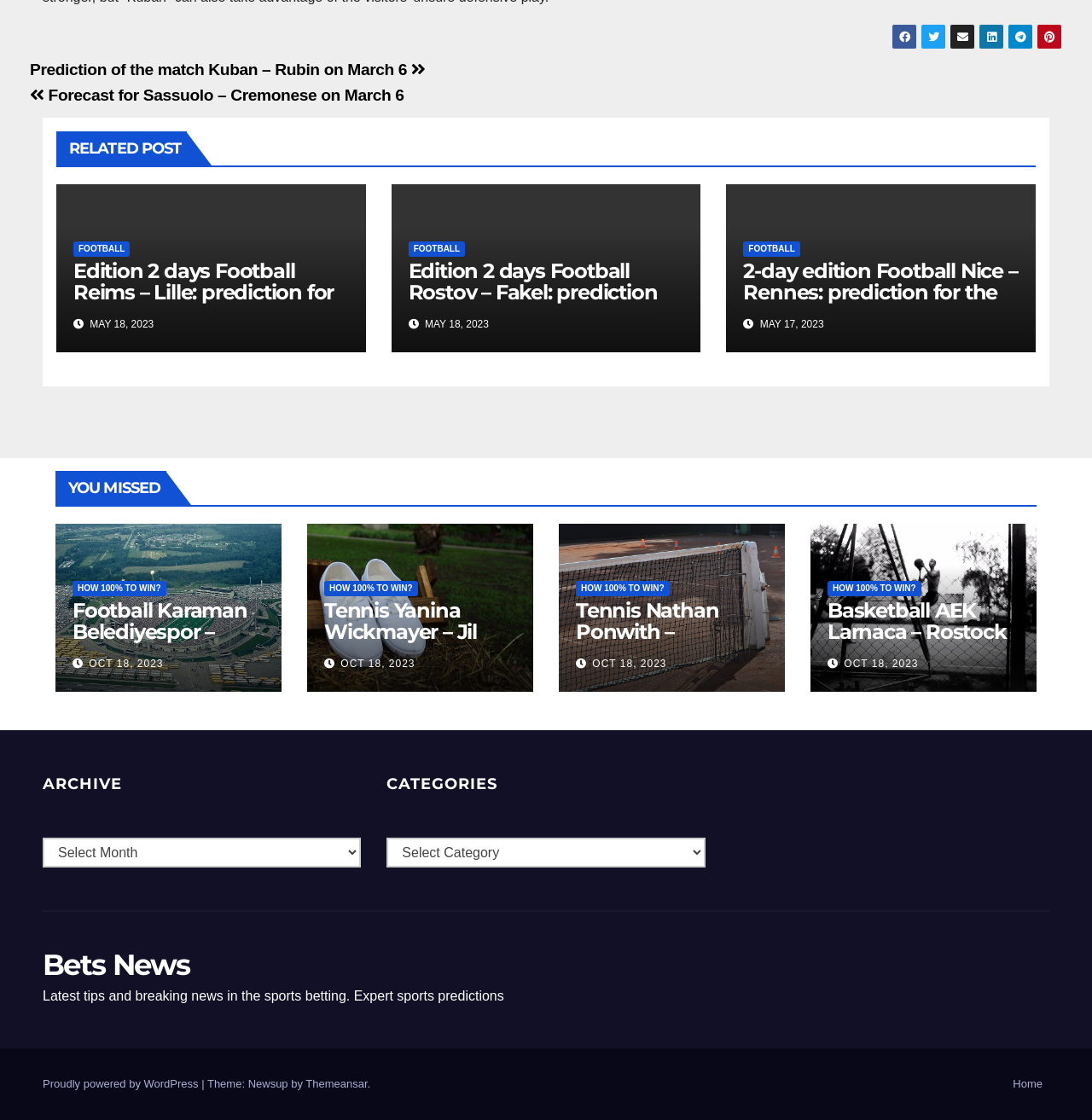How many 'YOU MISSED' links are there?
Based on the image, give a concise answer in the form of a single word or short phrase.

3